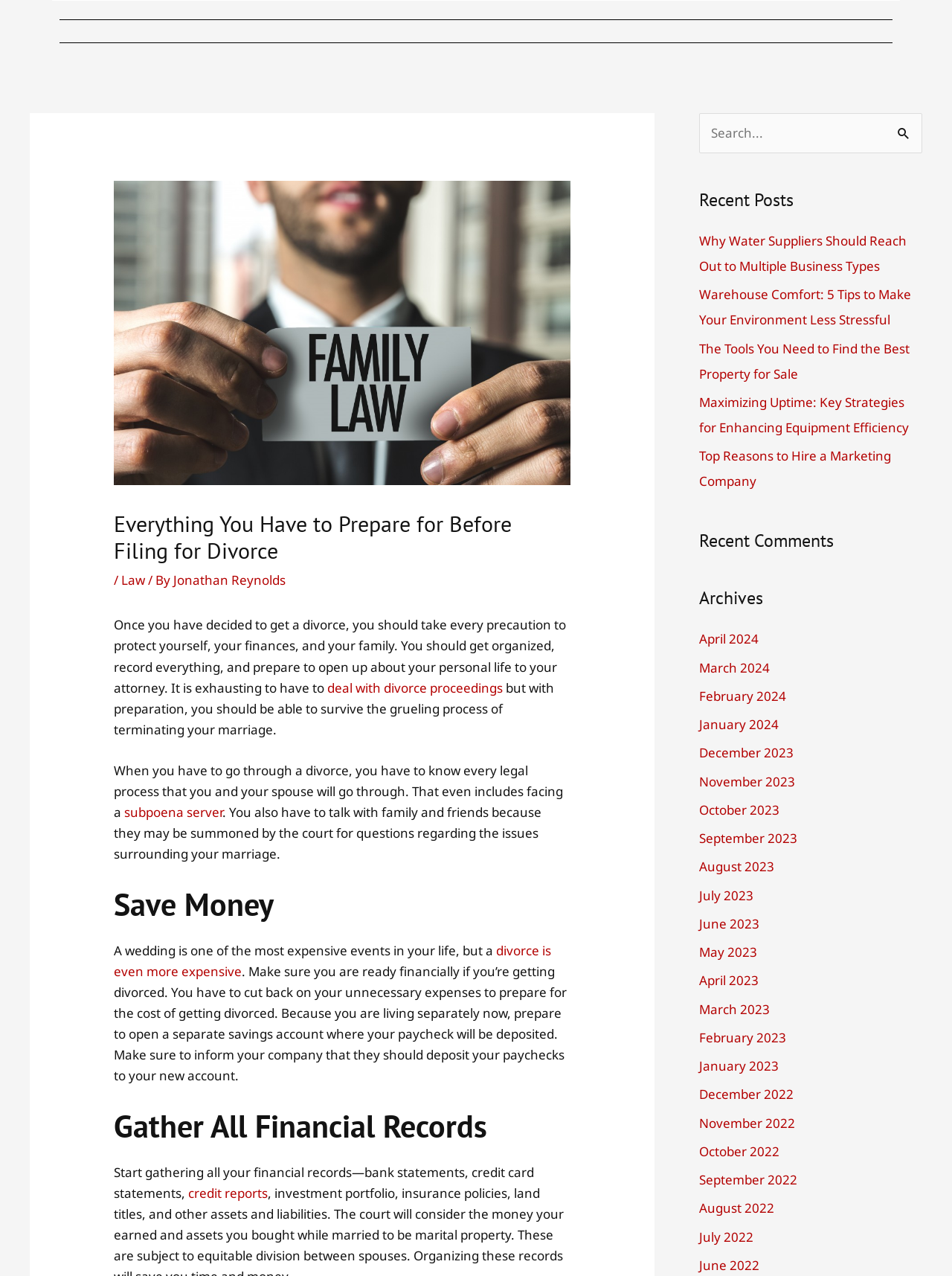Please find the bounding box for the following UI element description. Provide the coordinates in (top-left x, top-left y, bottom-right x, bottom-right y) format, with values between 0 and 1: March 2024

[0.734, 0.516, 0.809, 0.53]